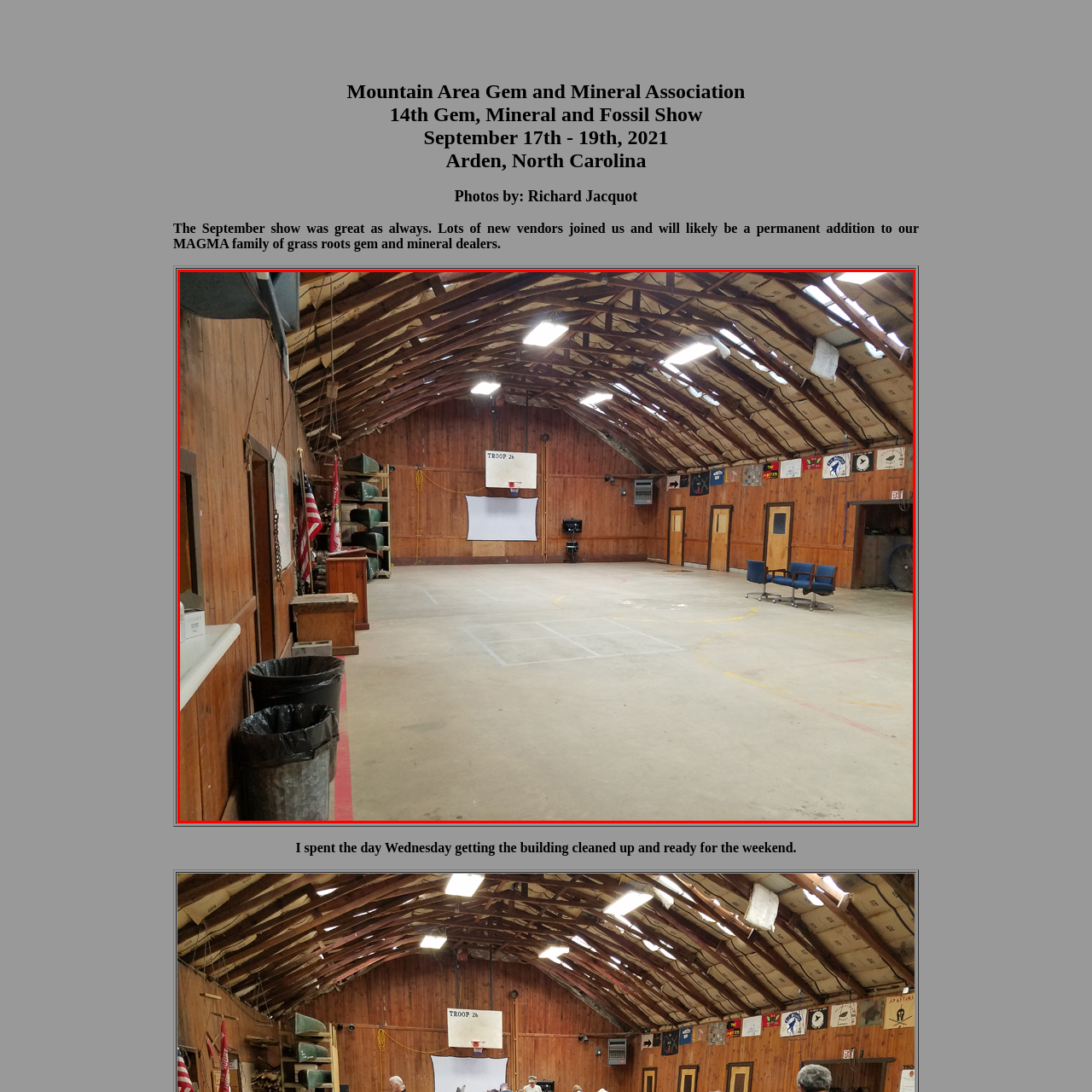What is displayed on the wall?
Examine the image enclosed within the red bounding box and provide a comprehensive answer relying on the visual details presented in the image.

According to the caption, a basketball hoop is prominently displayed on the wall, and it is adorned with the label 'TROOP 2', indicating its significance in the hall.